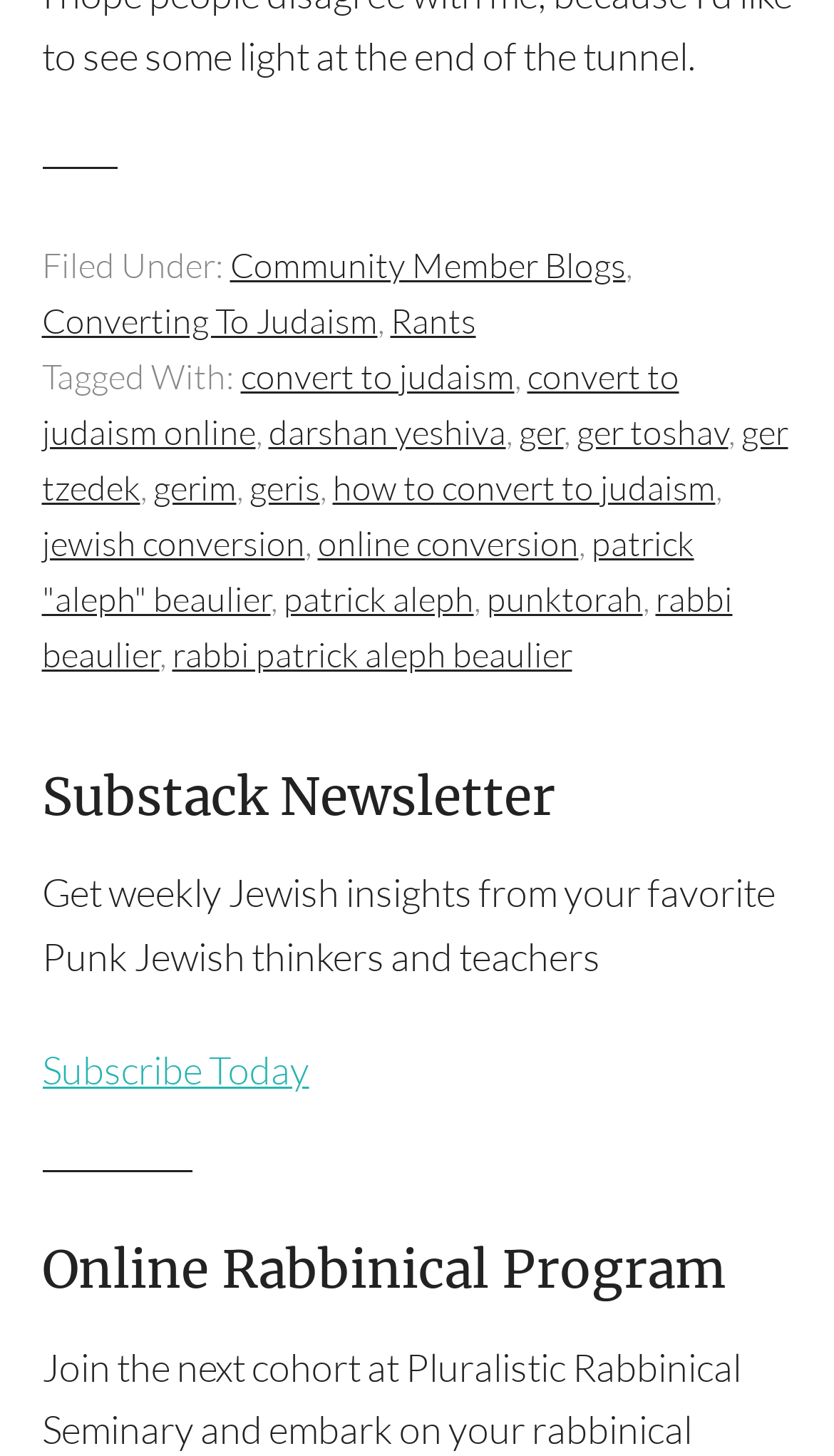Please locate the clickable area by providing the bounding box coordinates to follow this instruction: "Subscribe to the newsletter".

[0.05, 0.718, 0.371, 0.751]